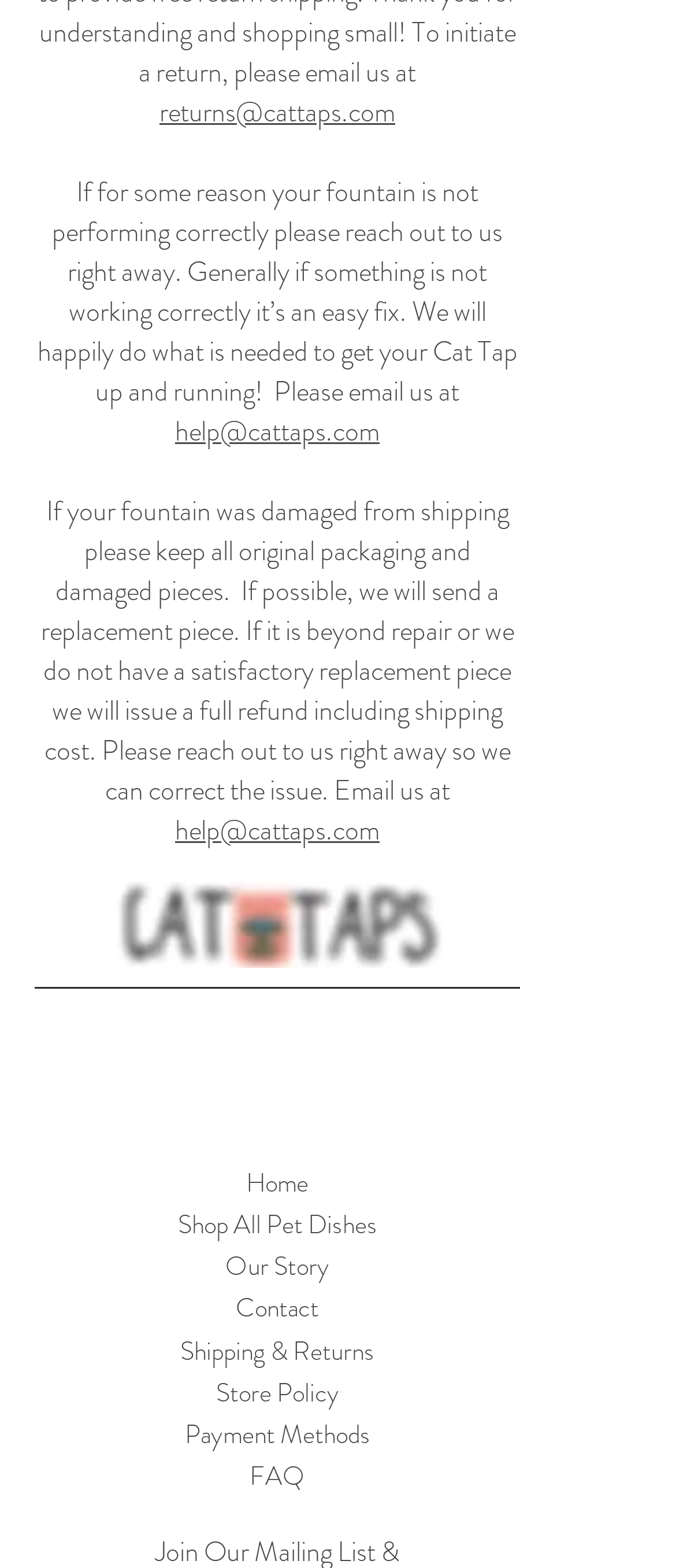Please provide the bounding box coordinates for the element that needs to be clicked to perform the following instruction: "go to shop all pet dishes". The coordinates should be given as four float numbers between 0 and 1, i.e., [left, top, right, bottom].

[0.263, 0.768, 0.558, 0.793]